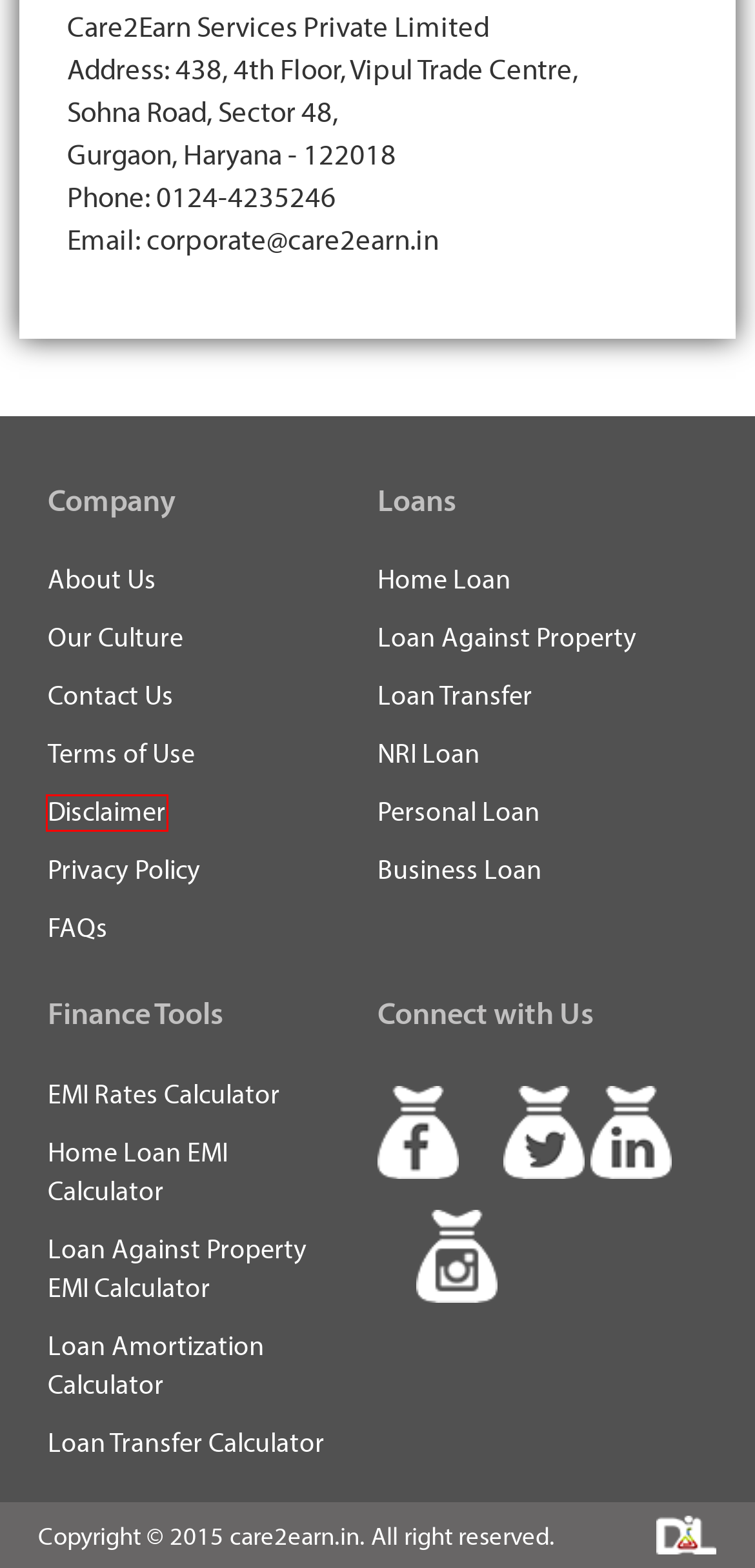Look at the screenshot of a webpage, where a red bounding box highlights an element. Select the best description that matches the new webpage after clicking the highlighted element. Here are the candidates:
A. Disclaimer
B. EMI Rates Calculator
C. Home Loan EMI Calculator
D. Loan Transfer Calculator
E. Loan Against Property EMI Calculator
F. Home Loan
G. NRI Loan
H. Personal Loan

A